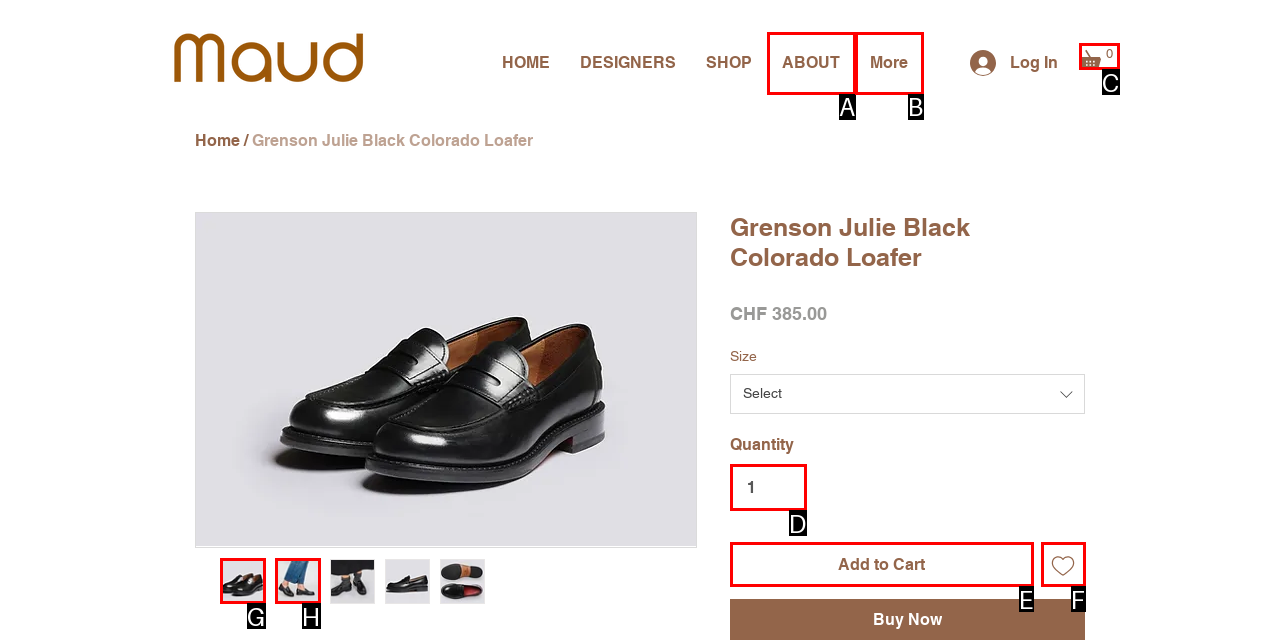Given the description: Add to Cart, select the HTML element that matches it best. Reply with the letter of the chosen option directly.

E